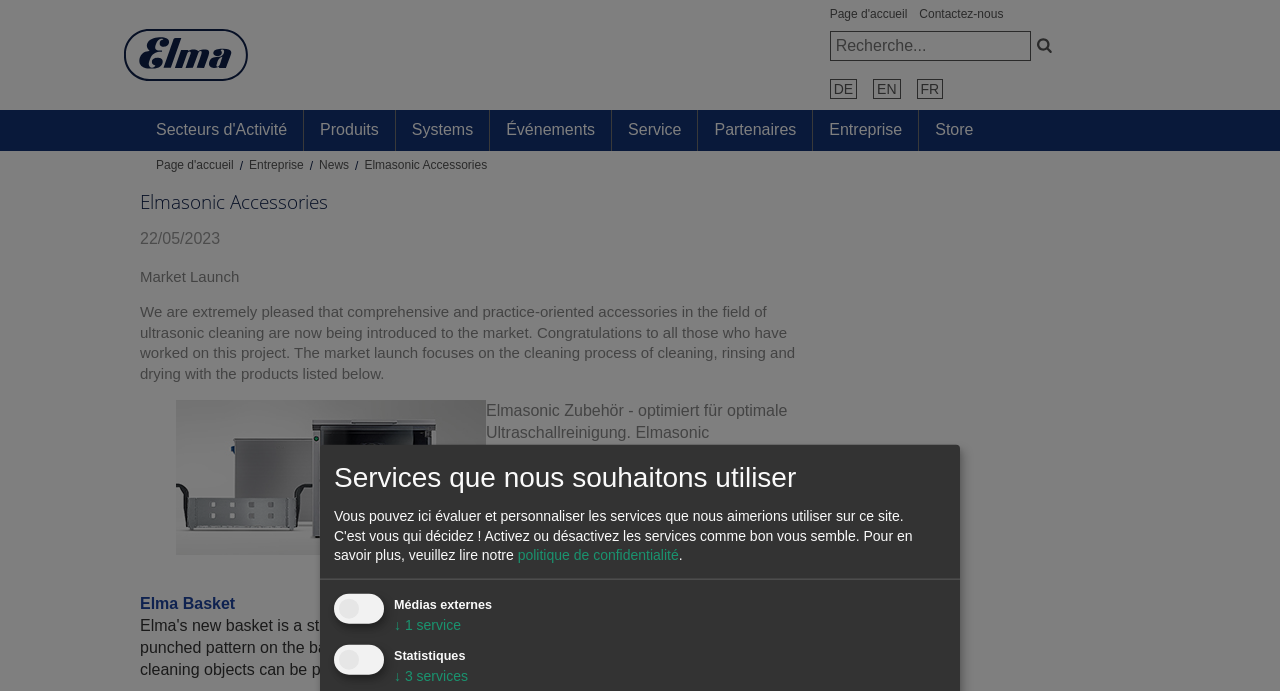Using the information shown in the image, answer the question with as much detail as possible: How many languages can the website be translated to?

I found three links at the top of the webpage with the text 'DE', 'EN', and 'FR', which suggests that the website can be translated to three languages.